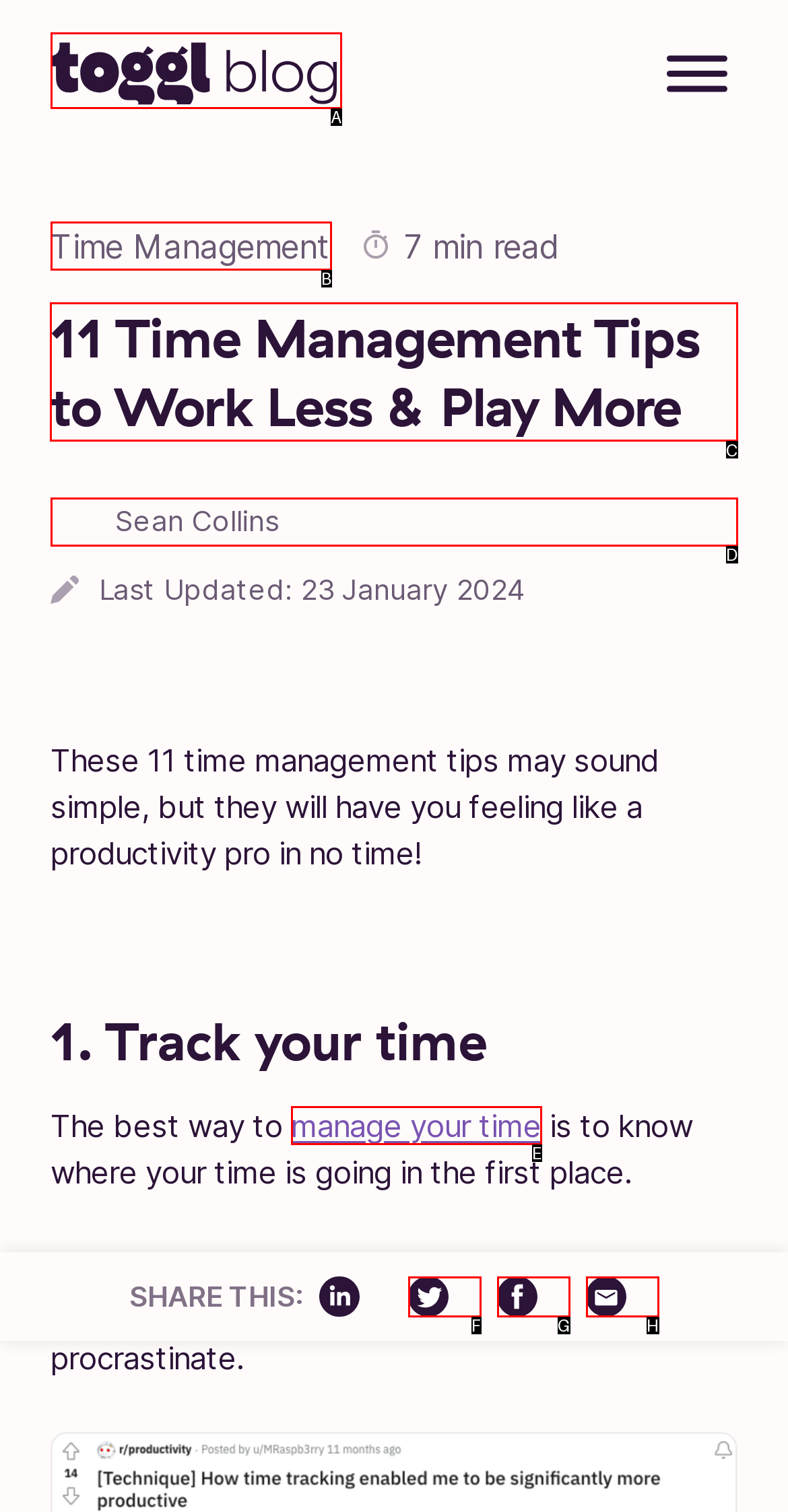Which letter corresponds to the correct option to complete the task: Book Now?
Answer with the letter of the chosen UI element.

None